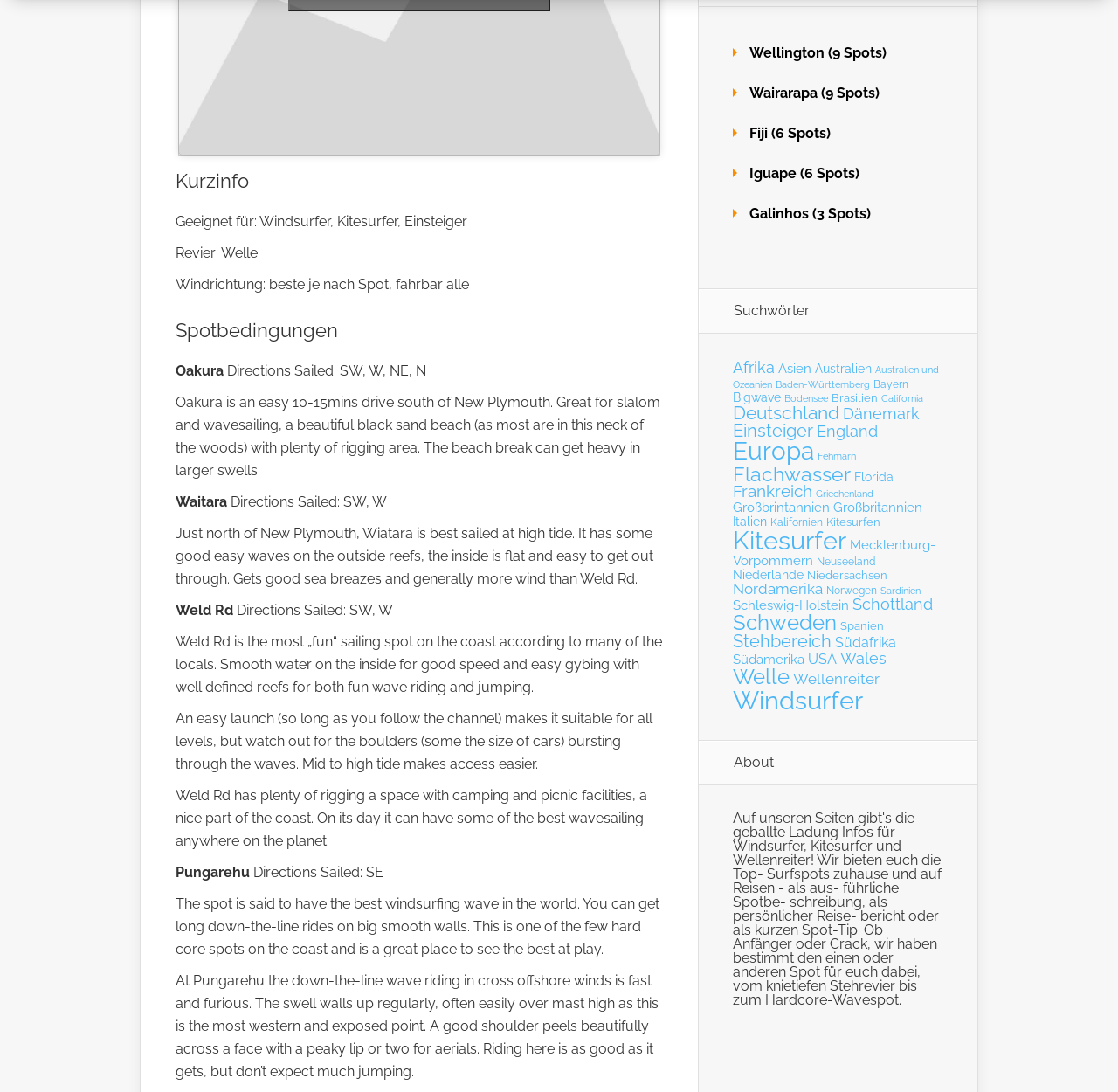What type of sports are mentioned on this webpage?
Can you give a detailed and elaborate answer to the question?

The webpage mentions windsurfing and kitesurfing as the sports being discussed, as evident from the text 'Geeignet für: Windsurfer, Kitesurfer, Einsteiger' which translates to 'Suitable for: Windsurfers, Kitesurfers, Beginners'.